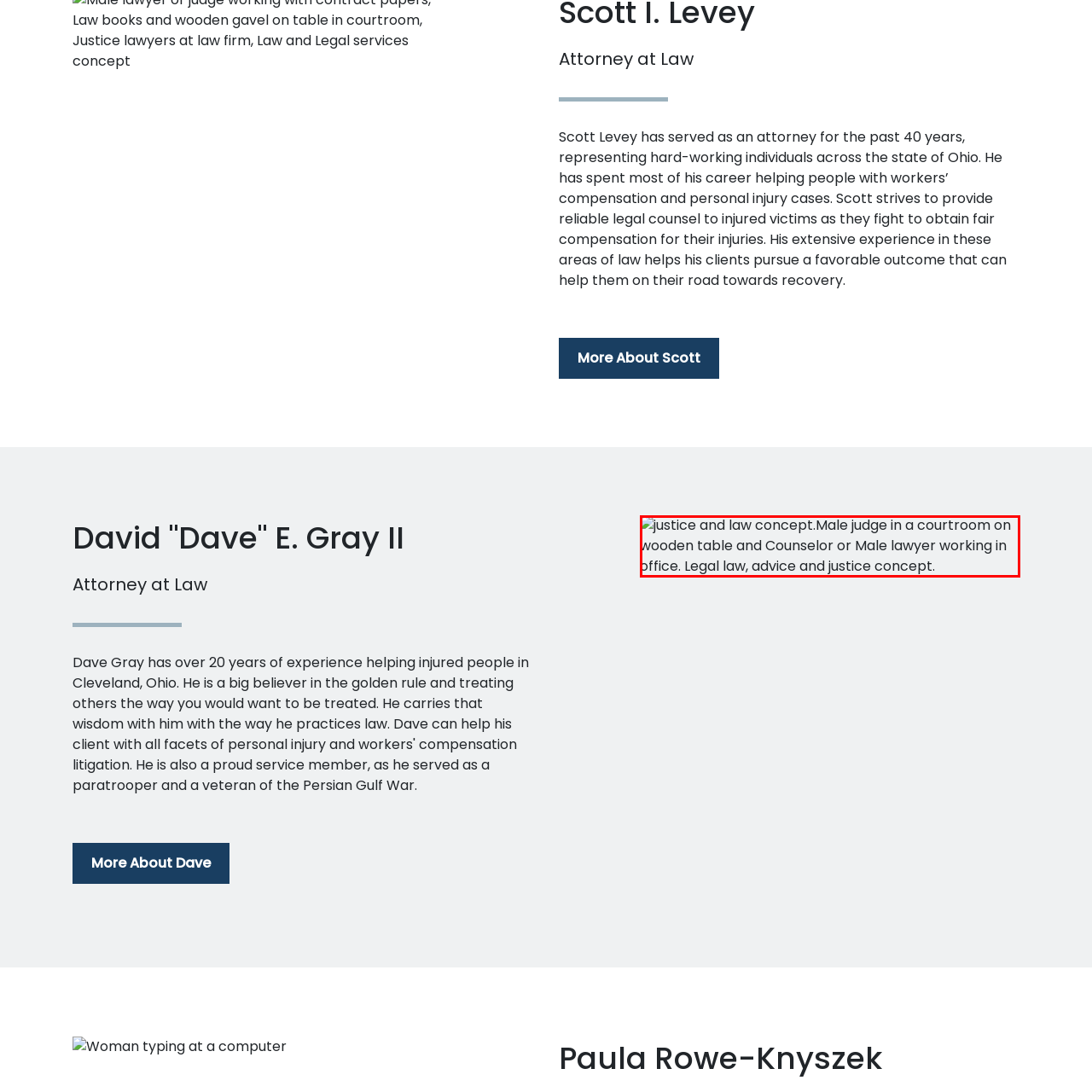What concept does the imagery encapsulate?  
Inspect the image within the red boundary and offer a detailed explanation grounded in the visual information present in the image.

The imagery encapsulates the concepts of justice, legal advice, and the dedication that attorneys and judges bring to their roles in the legal system, as it visually represents the commitment to upholding the law and supporting individuals in their pursuit of justice.